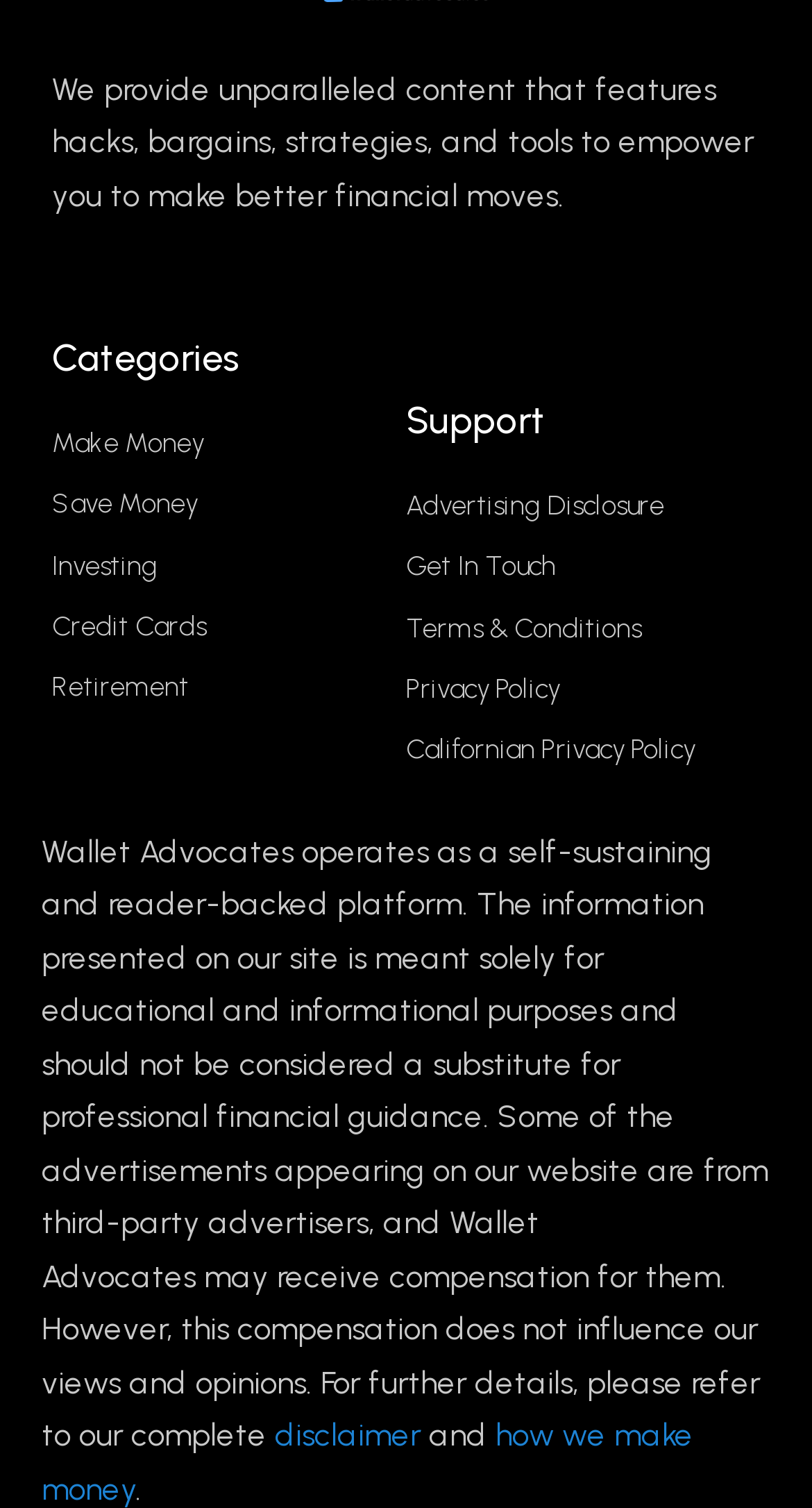What is the purpose of the website?
Please respond to the question with a detailed and thorough explanation.

I found a StaticText element with a long description that mentions the website's purpose. The text states that the information presented on the site is meant solely for educational and informational purposes and should not be considered a substitute for professional financial guidance.